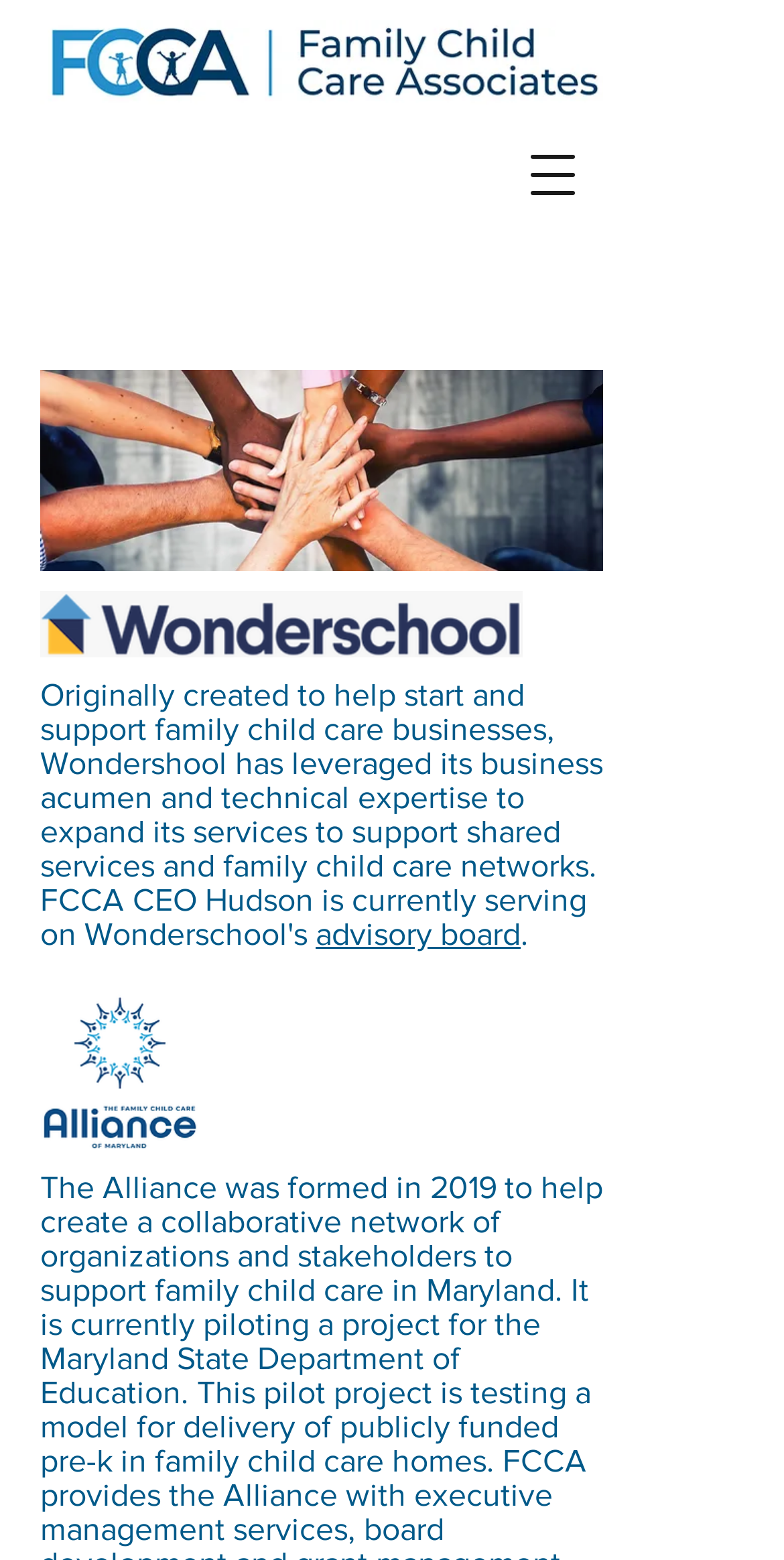How many links are on this webpage?
Please provide a detailed and comprehensive answer to the question.

I counted the number of link elements on the webpage, which are 'FCCA_Logo.jpg' and 'advisory board'.